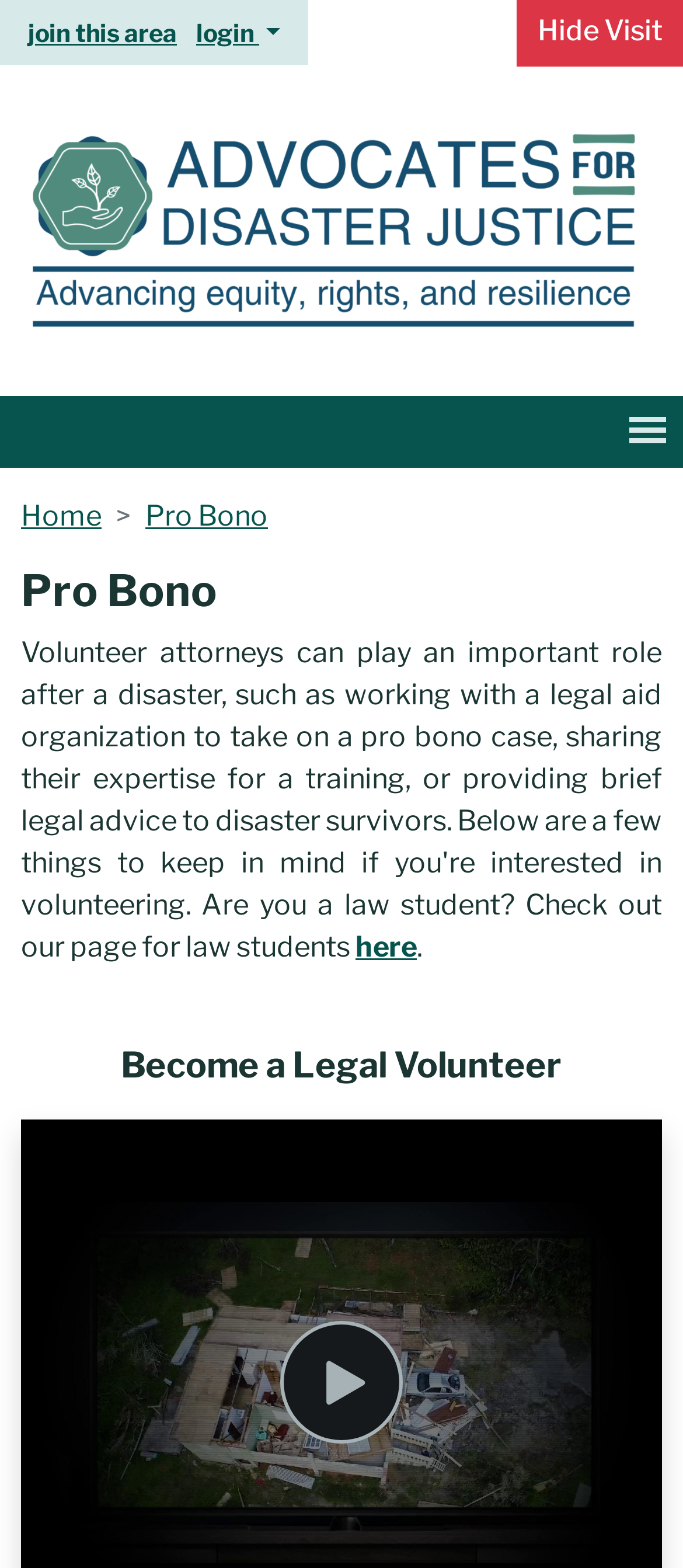Please locate the bounding box coordinates of the element that should be clicked to complete the given instruction: "Login to the system".

[0.287, 0.011, 0.409, 0.03]